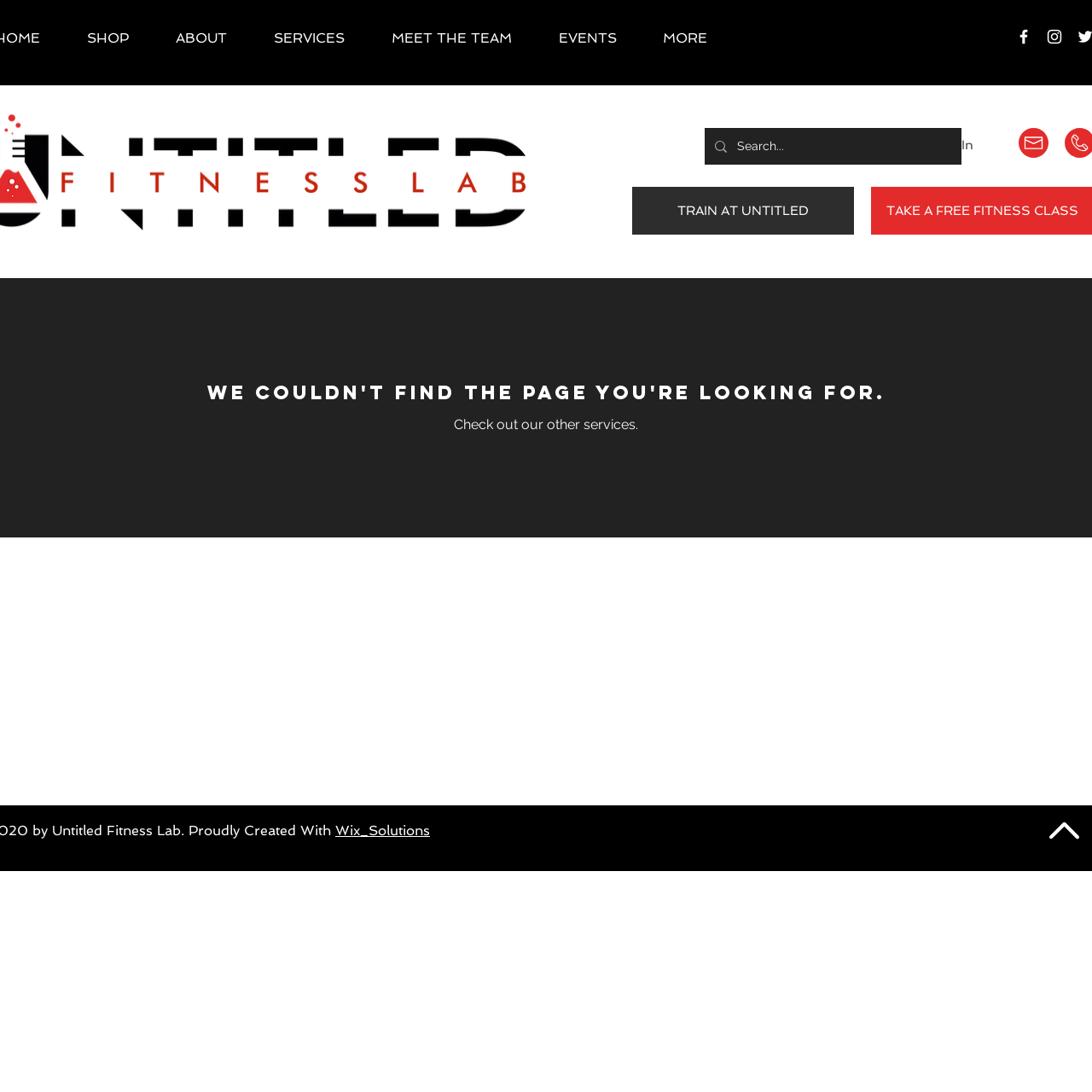Specify the bounding box coordinates of the element's region that should be clicked to achieve the following instruction: "Search for something". The bounding box coordinates consist of four float numbers between 0 and 1, in the format [left, top, right, bottom].

[0.645, 0.117, 0.88, 0.151]